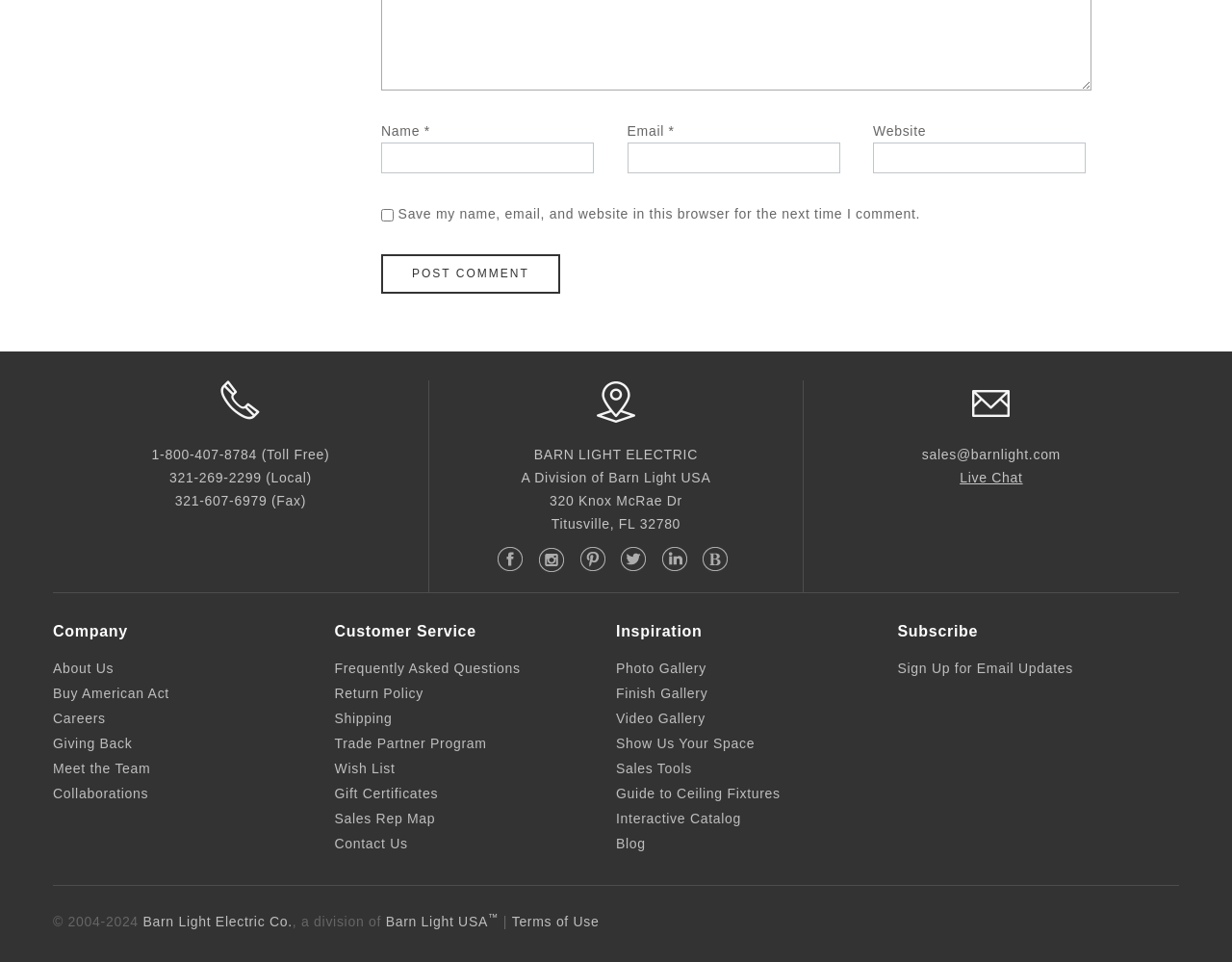Identify the bounding box coordinates of the region I need to click to complete this instruction: "Click the Post Comment button".

[0.309, 0.264, 0.455, 0.306]